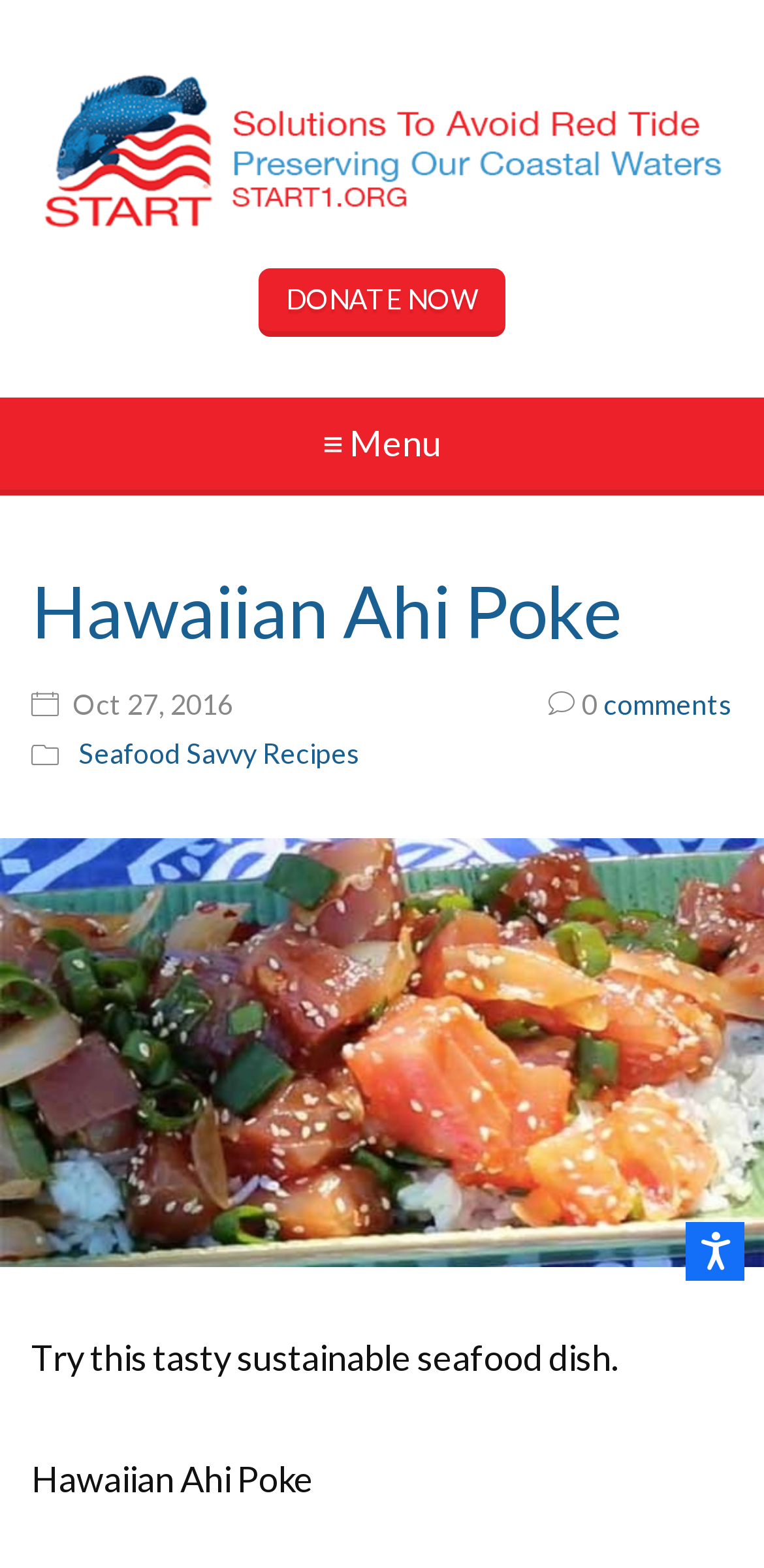Reply to the question with a single word or phrase:
How many comments are there for this recipe?

0